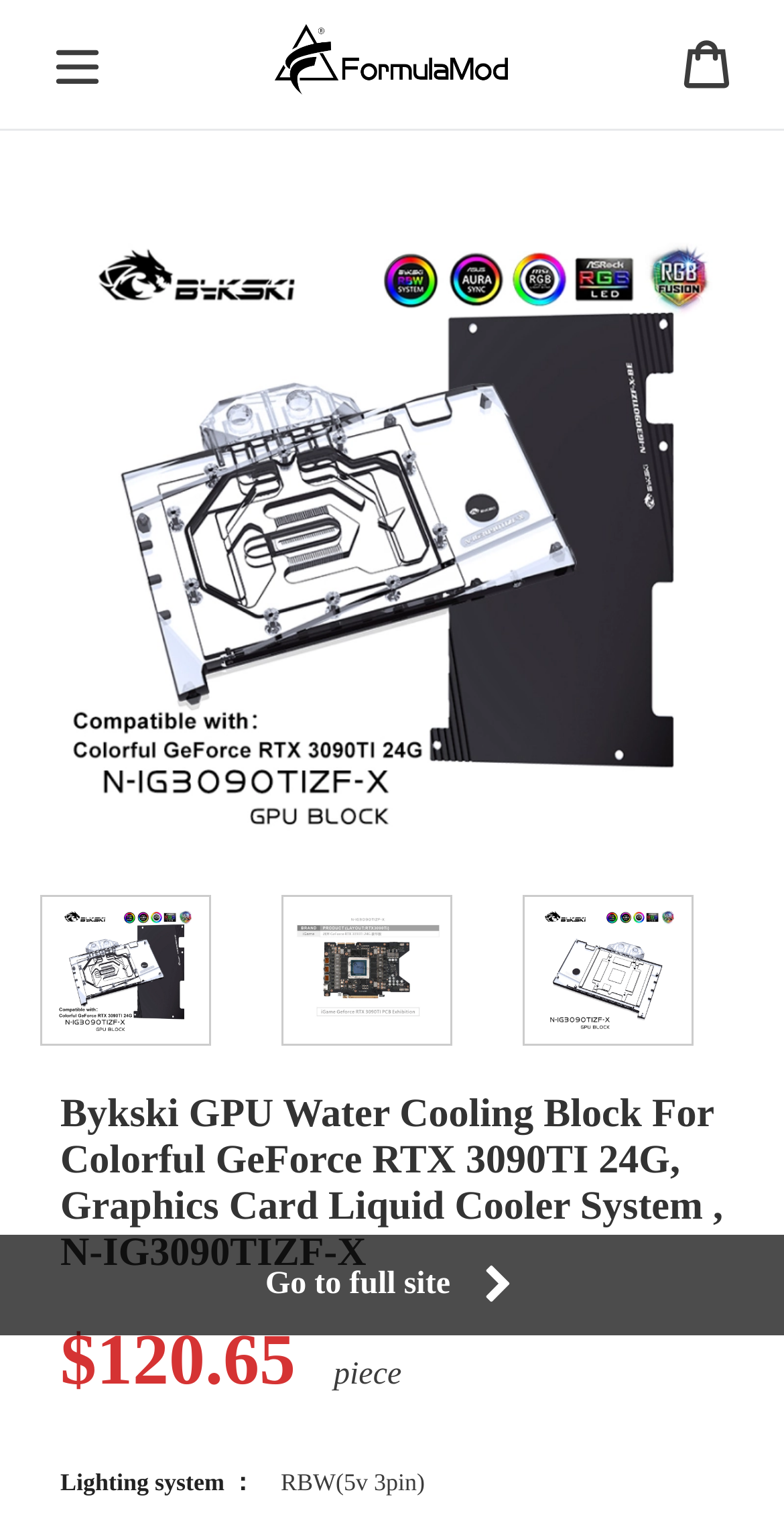Bounding box coordinates should be provided in the format (top-left x, top-left y, bottom-right x, bottom-right y) with all values between 0 and 1. Identify the bounding box for this UI element: Steven Taylor

None